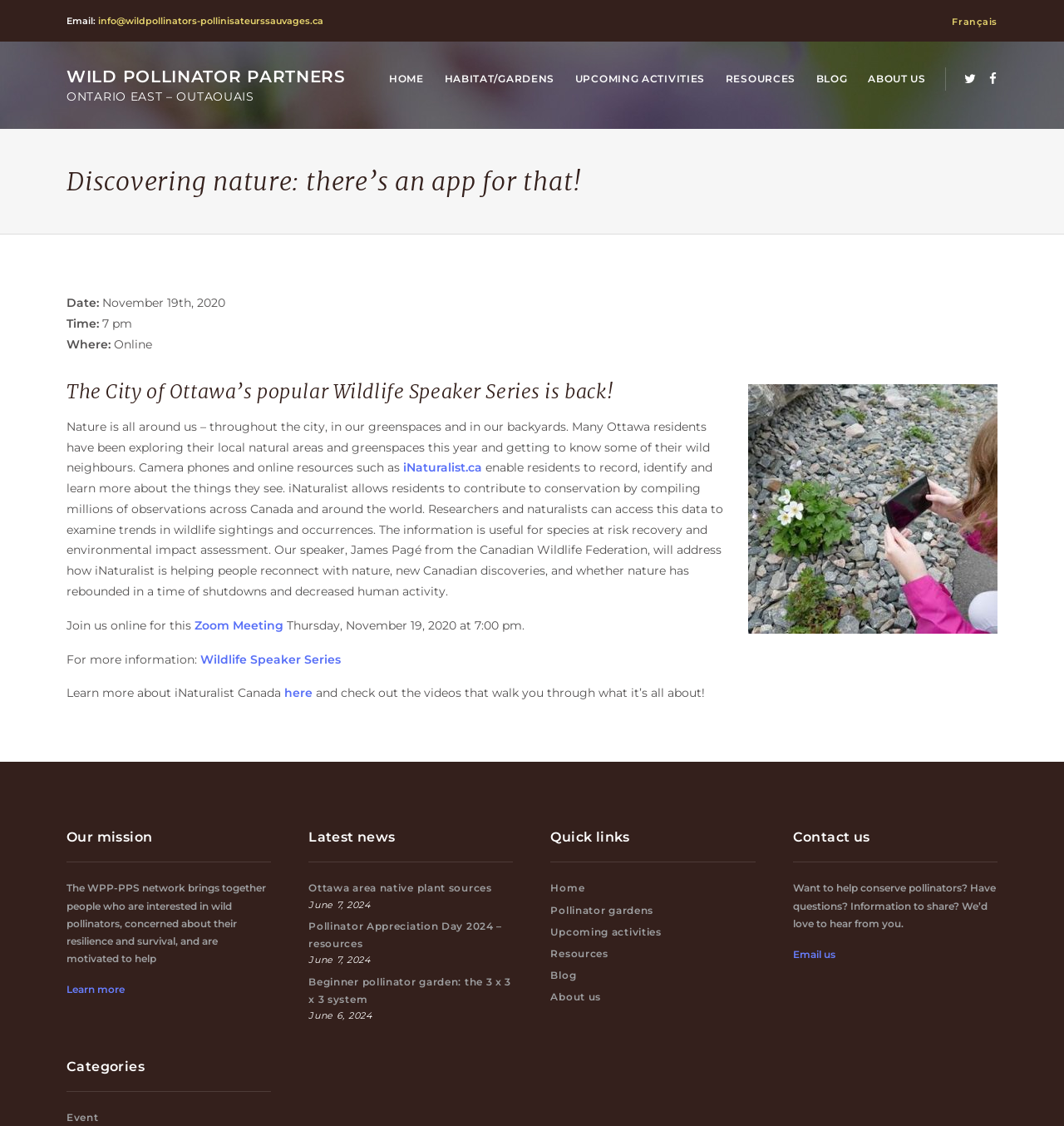Identify and provide the bounding box coordinates of the UI element described: "Upcoming activities". The coordinates should be formatted as [left, top, right, bottom], with each number being a float between 0 and 1.

[0.518, 0.822, 0.622, 0.833]